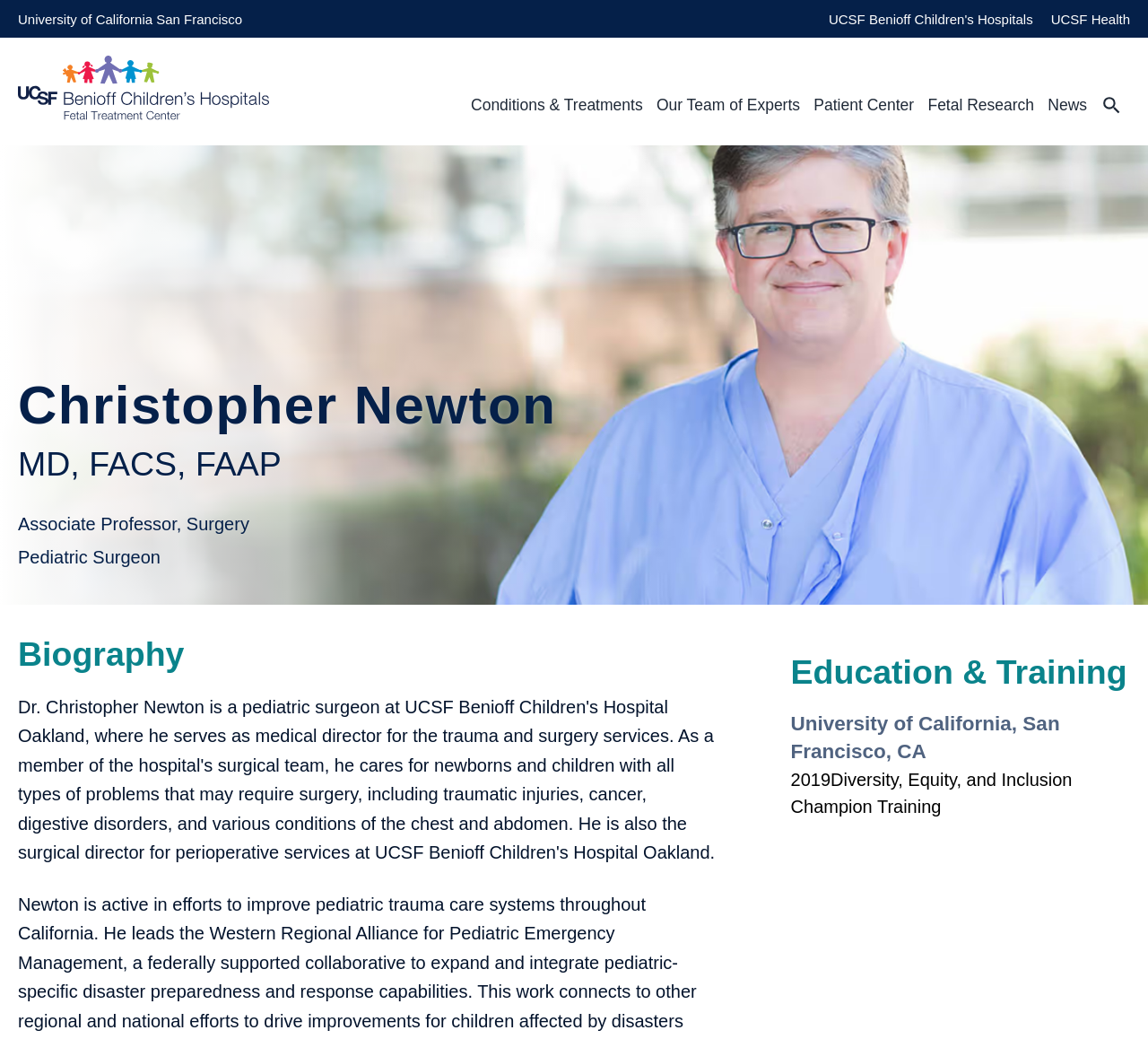Extract the bounding box coordinates for the described element: "Conditions & Treatments". The coordinates should be represented as four float numbers between 0 and 1: [left, top, right, bottom].

[0.404, 0.073, 0.566, 0.133]